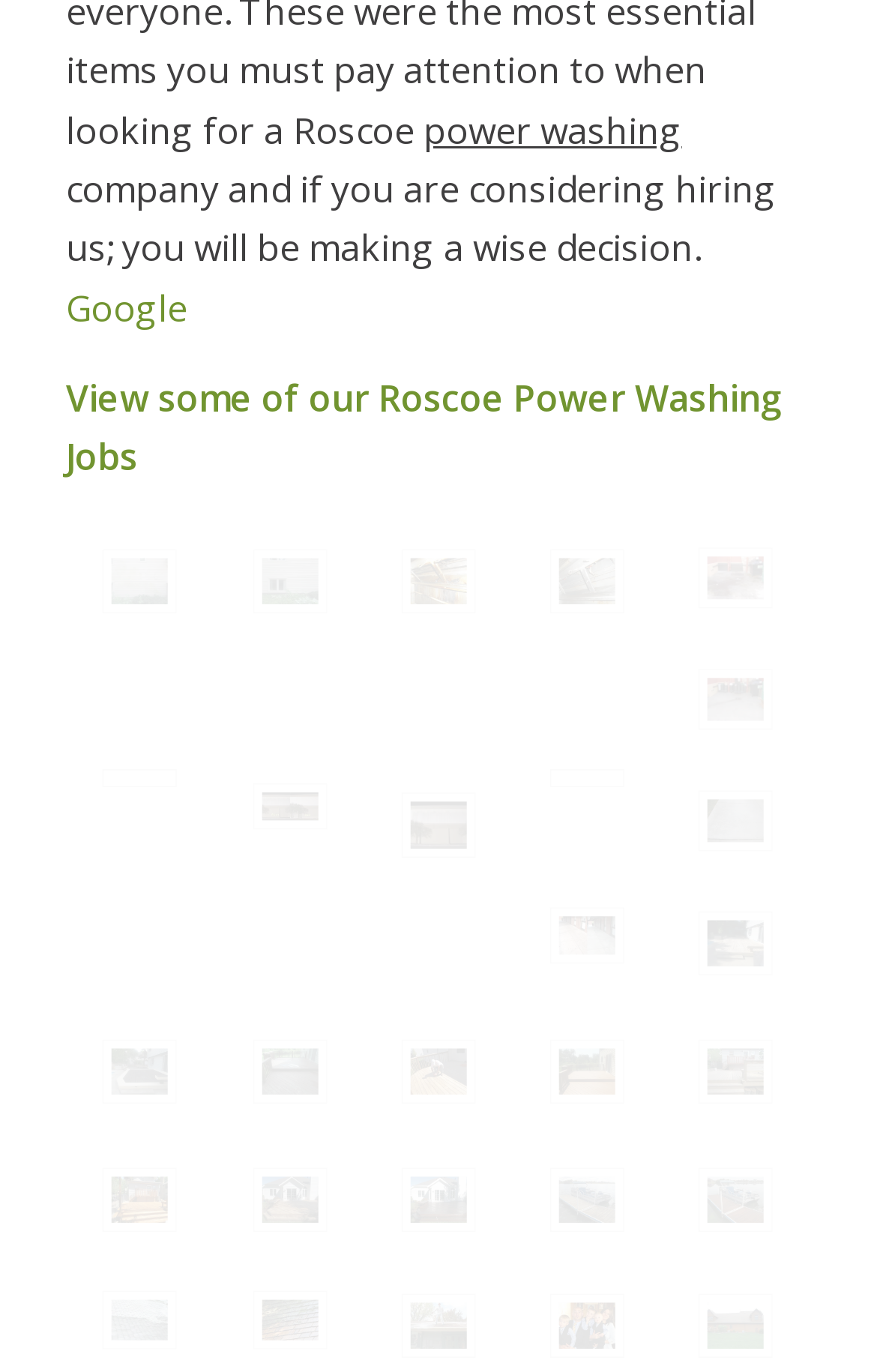What is the company's power cleaning solution?
From the image, respond using a single word or phrase.

Affordable